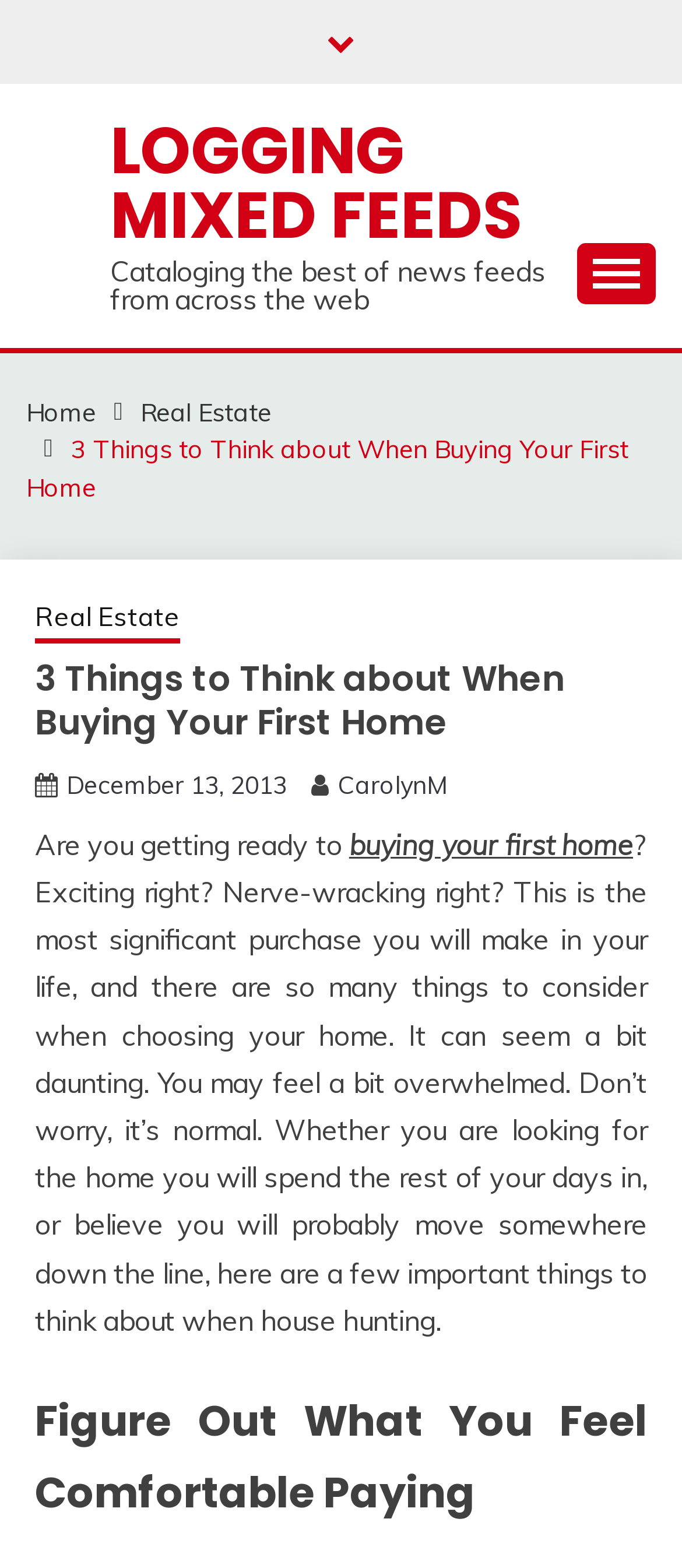Determine the bounding box coordinates of the target area to click to execute the following instruction: "Click on the '' icon."

[0.805, 0.661, 0.923, 0.707]